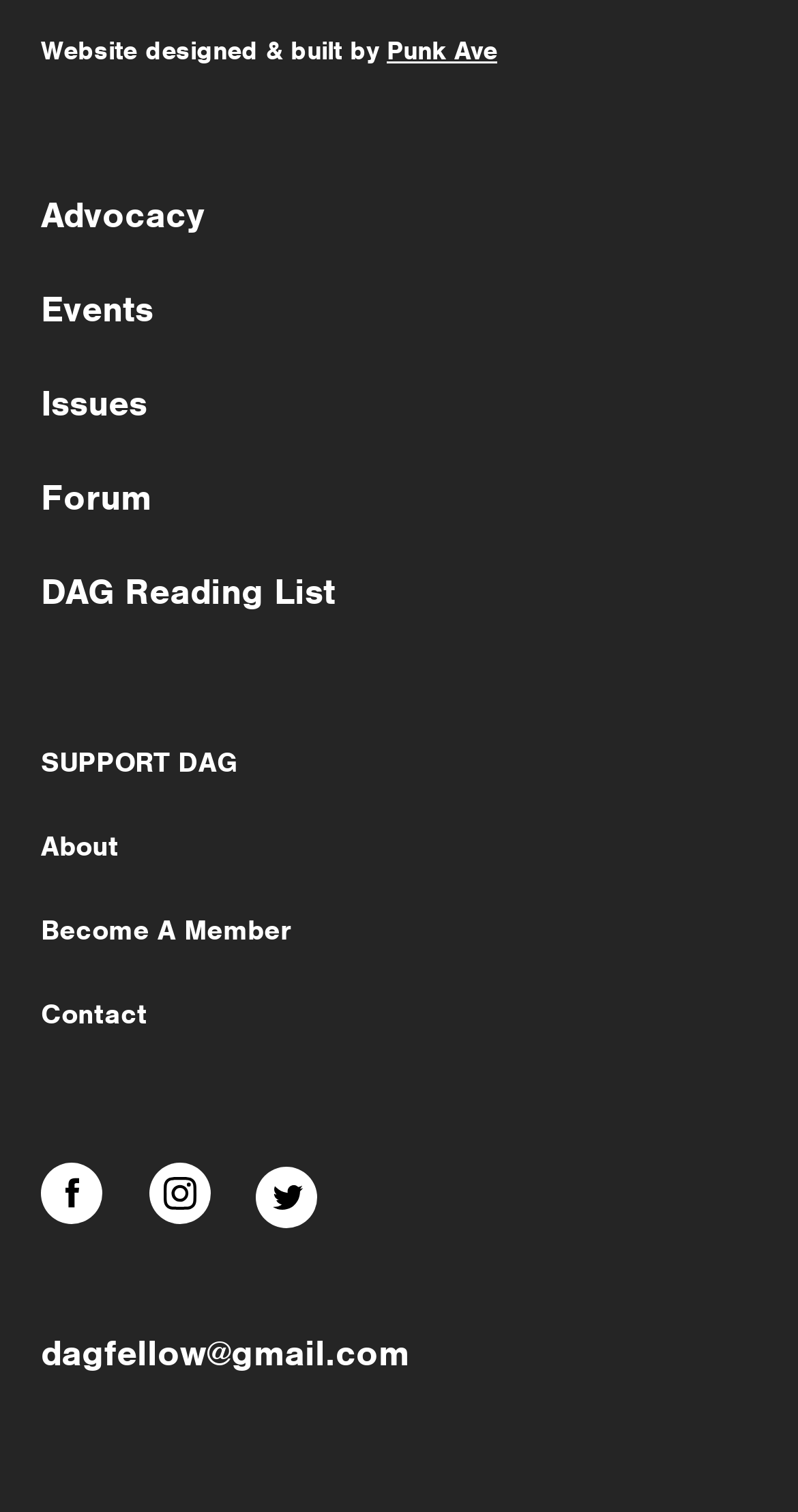Based on the description "Awards", find the bounding box of the specified UI element.

None